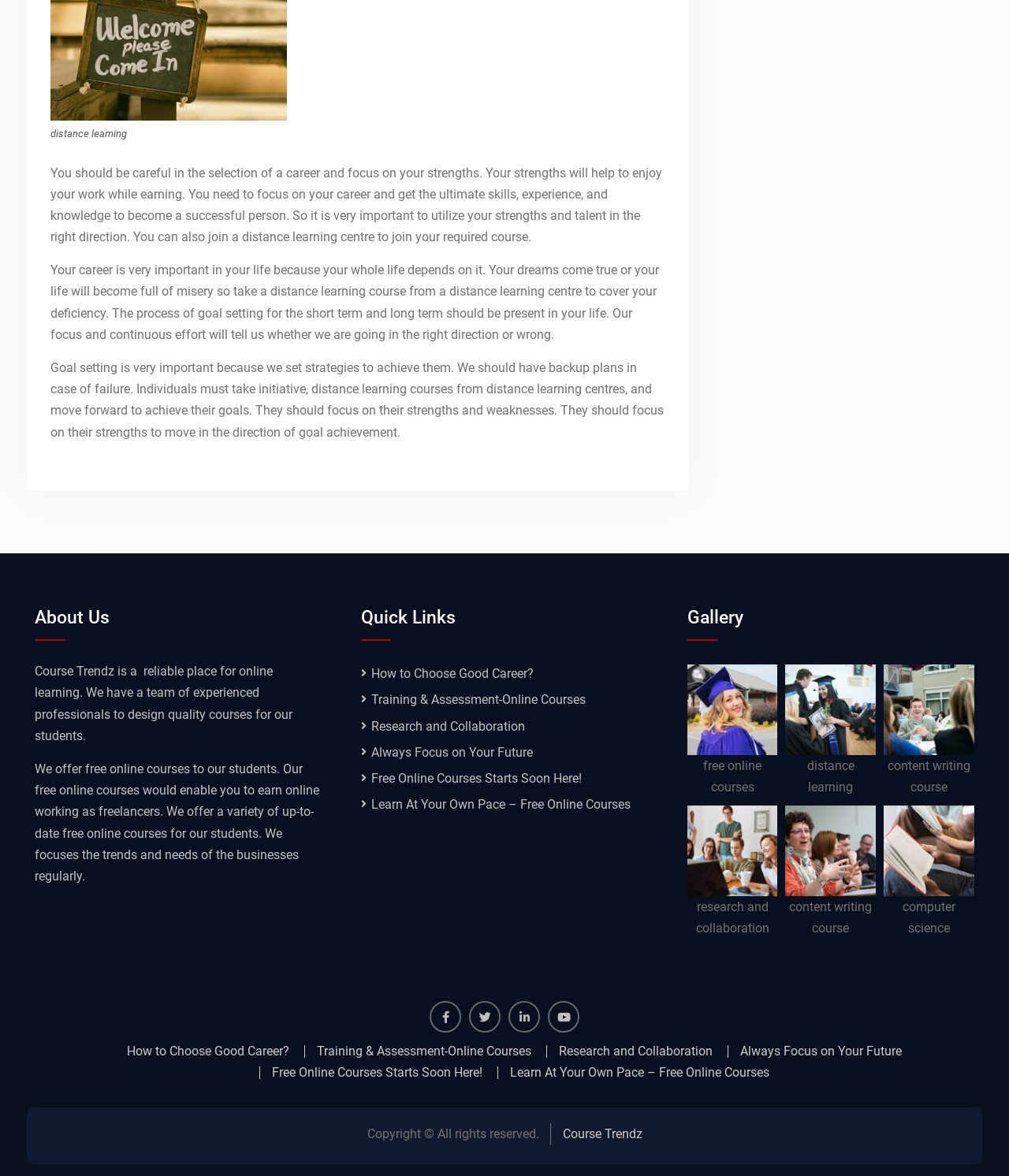Please identify the bounding box coordinates of the area I need to click to accomplish the following instruction: "Click on 'How to Choose Good Career?'".

[0.368, 0.567, 0.529, 0.579]